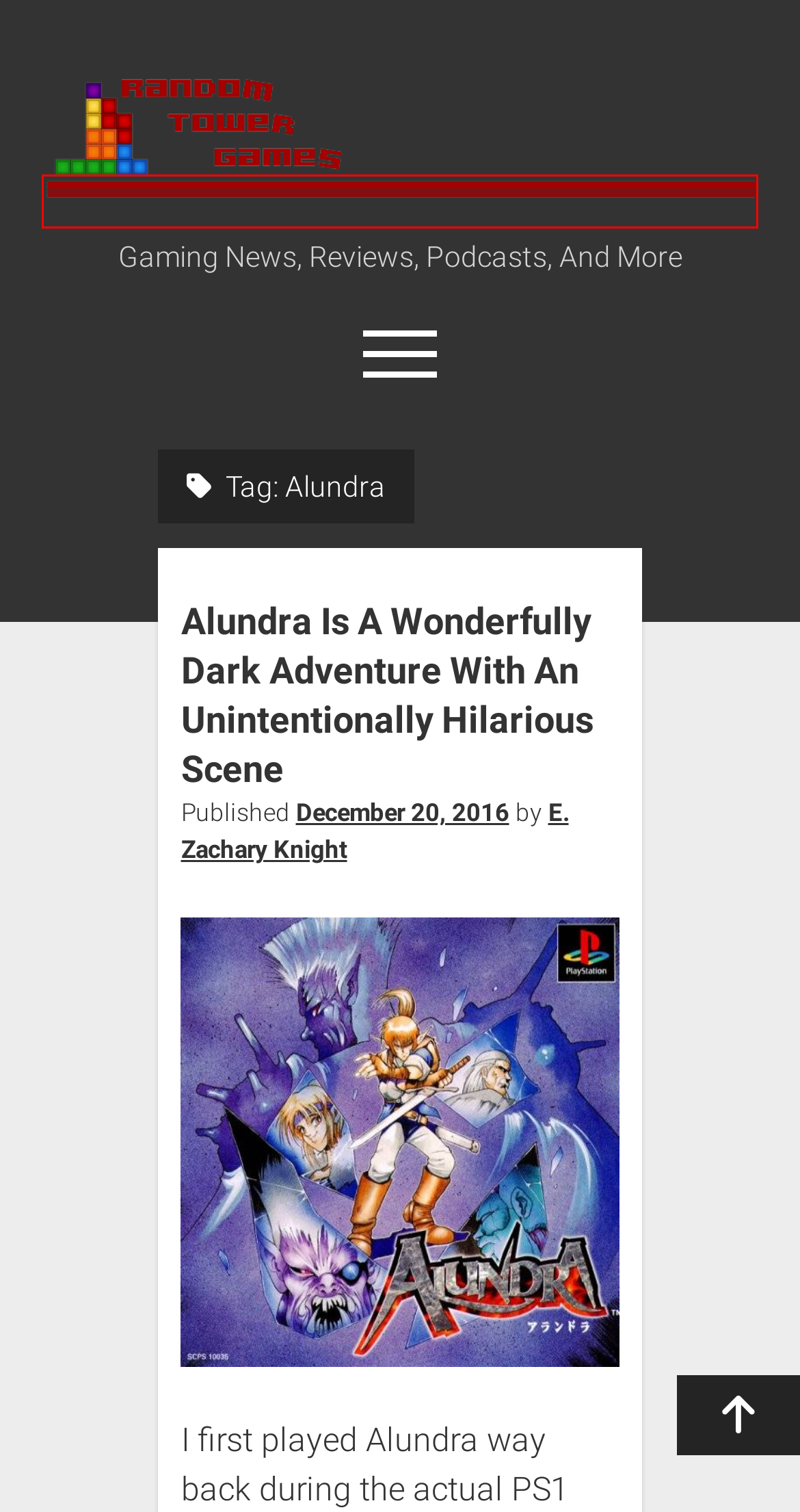View the screenshot of the webpage containing a red bounding box around a UI element. Select the most fitting webpage description for the new page shown after the element in the red bounding box is clicked. Here are the candidates:
A. December 2016 – Random Tower
B. E. Zachary Knight – Random Tower
C. Tower News – Random Tower
D. Game News – Random Tower
E. Disclosure Policy – Random Tower
F. Random Tower – Gaming News, Reviews, Podcasts, And More
G. Alundra Is A Wonderfully Dark Adventure With An Unintentionally Hilarious Scene – Random Tower
H. About – Random Tower

F